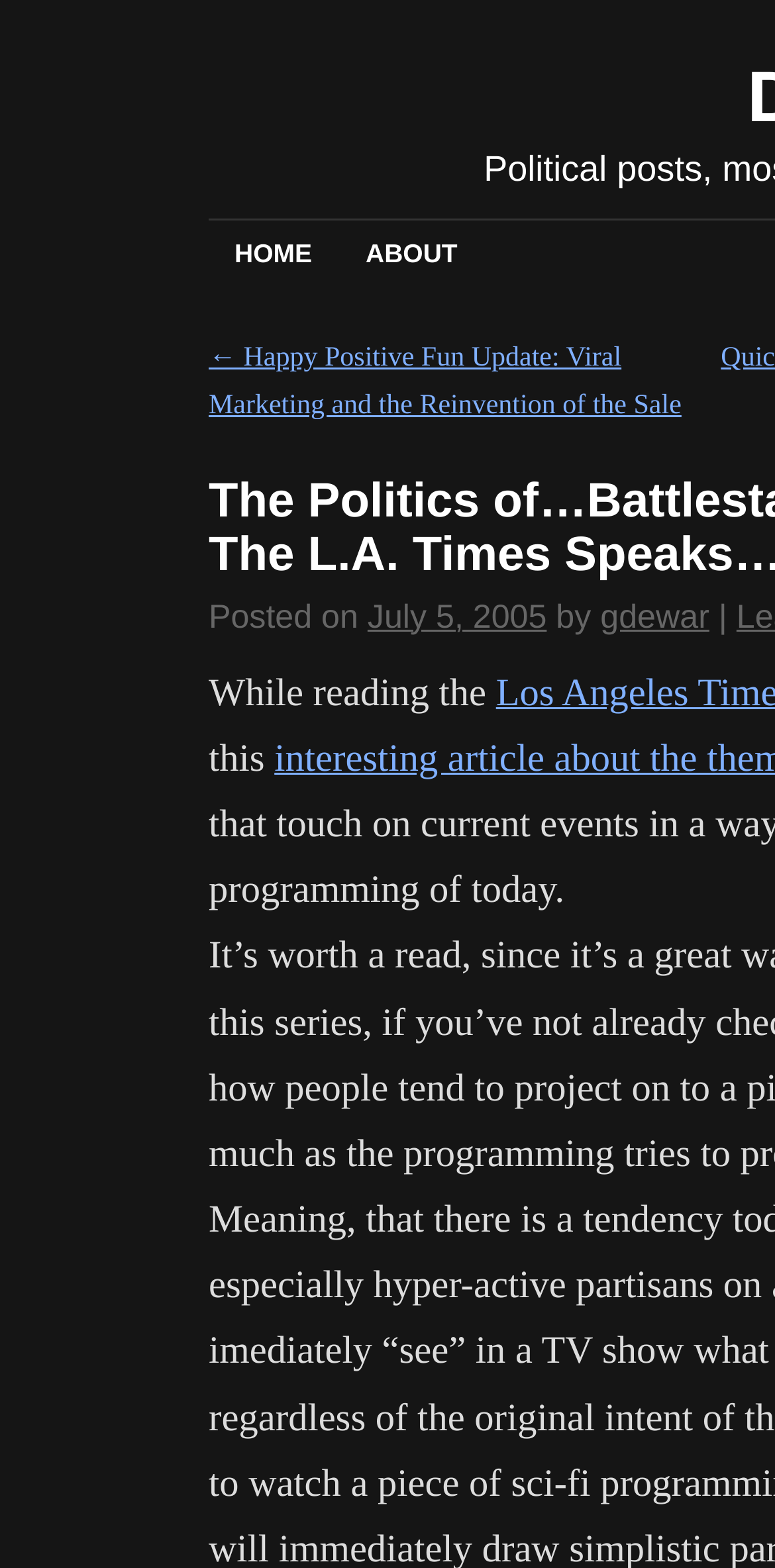Generate a comprehensive caption for the webpage you are viewing.

The webpage appears to be a blog post or article discussing the themes in Battlestar Galactica and their relation to current events. At the top of the page, there are three links: "HOME" and "ABOUT" are positioned side by side, with "HOME" on the left and "ABOUT" on the right. Below these links, there is another link "← Happy Positive Fun Update: Viral Marketing and the Reinvention of the Sale" which is positioned to the left.

Further down, there is a section that displays information about the post, including the text "Posted on" followed by a link to the date "July 5, 2005". To the right of this, there is the text "by" followed by a link to the author's name "gdewar". A vertical line "|" separates the author's name from the rest of the content.

The main content of the page starts with the text "While reading the Los Angeles Times politics section, I found this interesting article about the themes in Battlestar Galactica that touch on current events in a way unique to television". This text is positioned below the post information section.